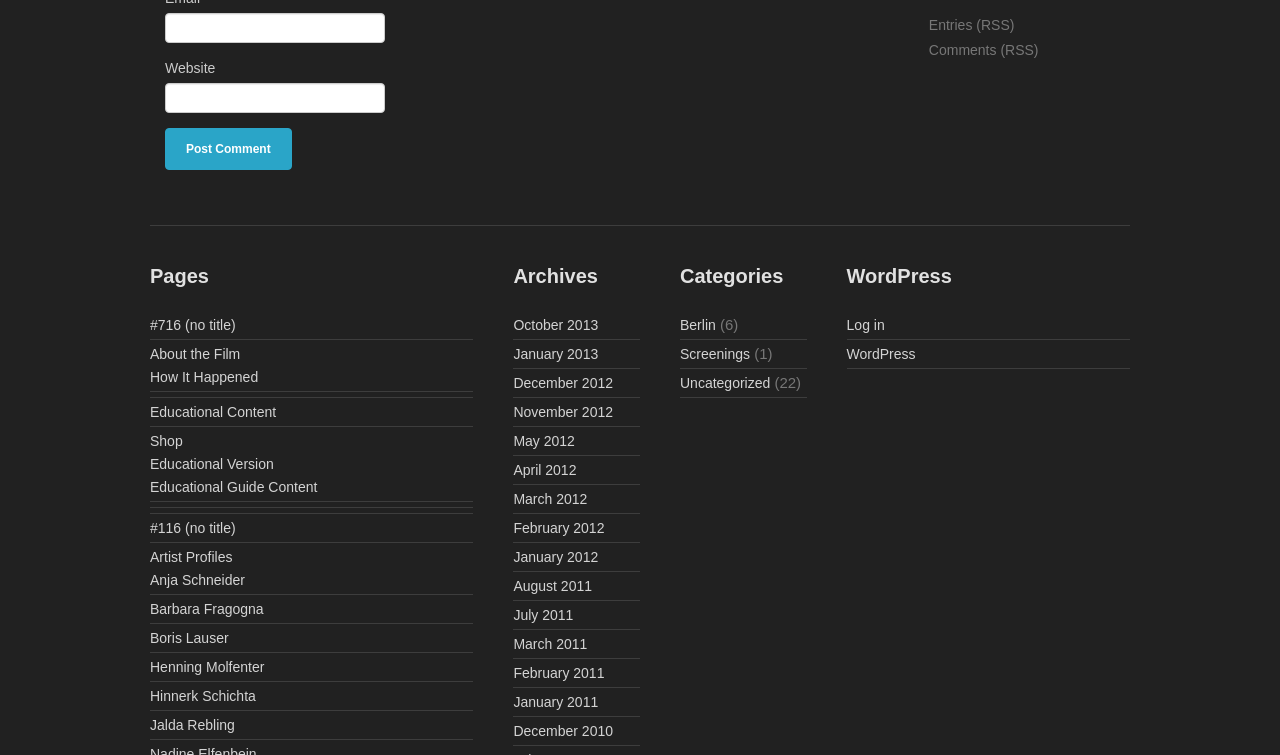Determine the bounding box coordinates for the area that needs to be clicked to fulfill this task: "Go to about the film page". The coordinates must be given as four float numbers between 0 and 1, i.e., [left, top, right, bottom].

[0.117, 0.458, 0.188, 0.48]